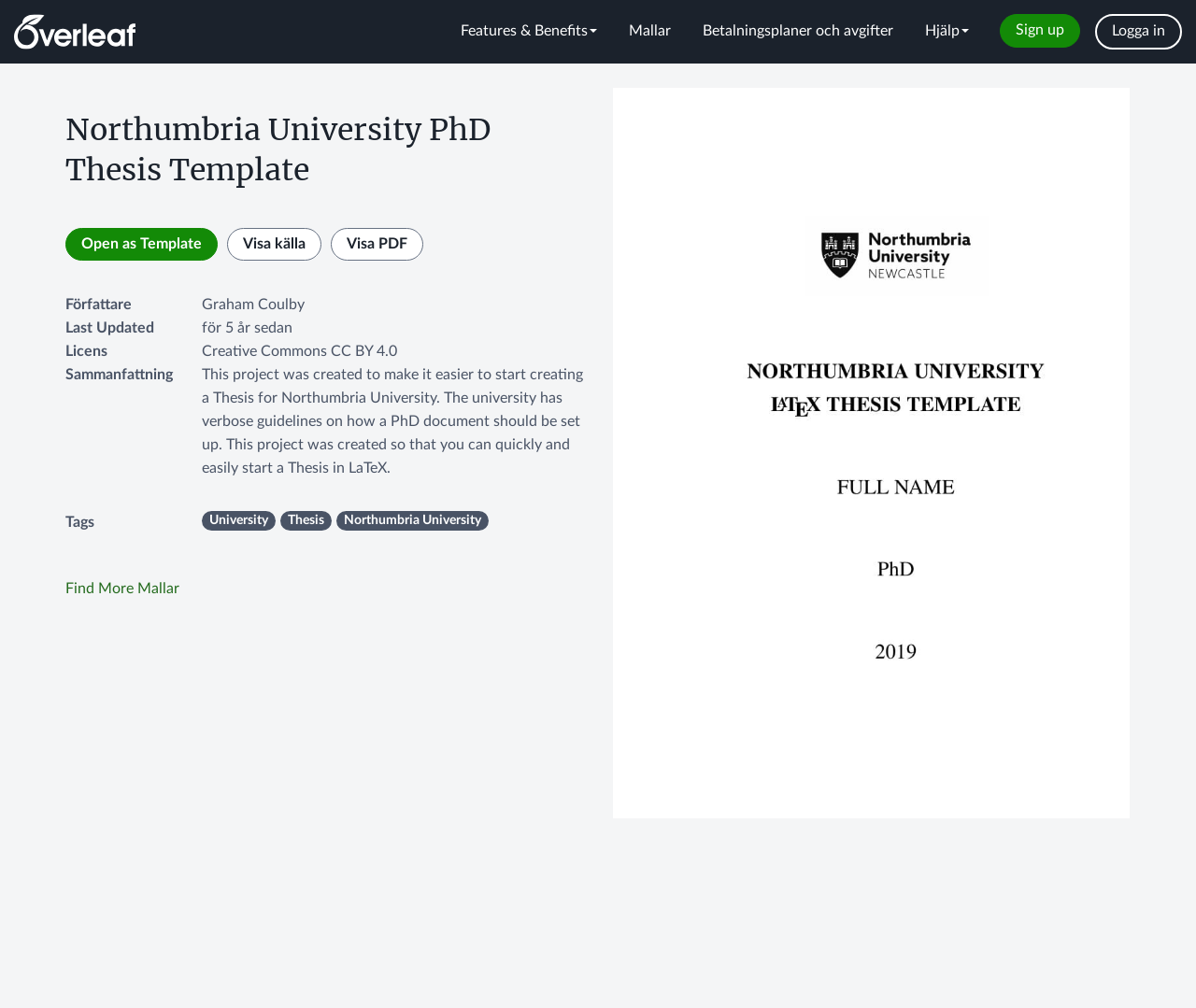Locate the headline of the webpage and generate its content.

Northumbria University PhD Thesis Template